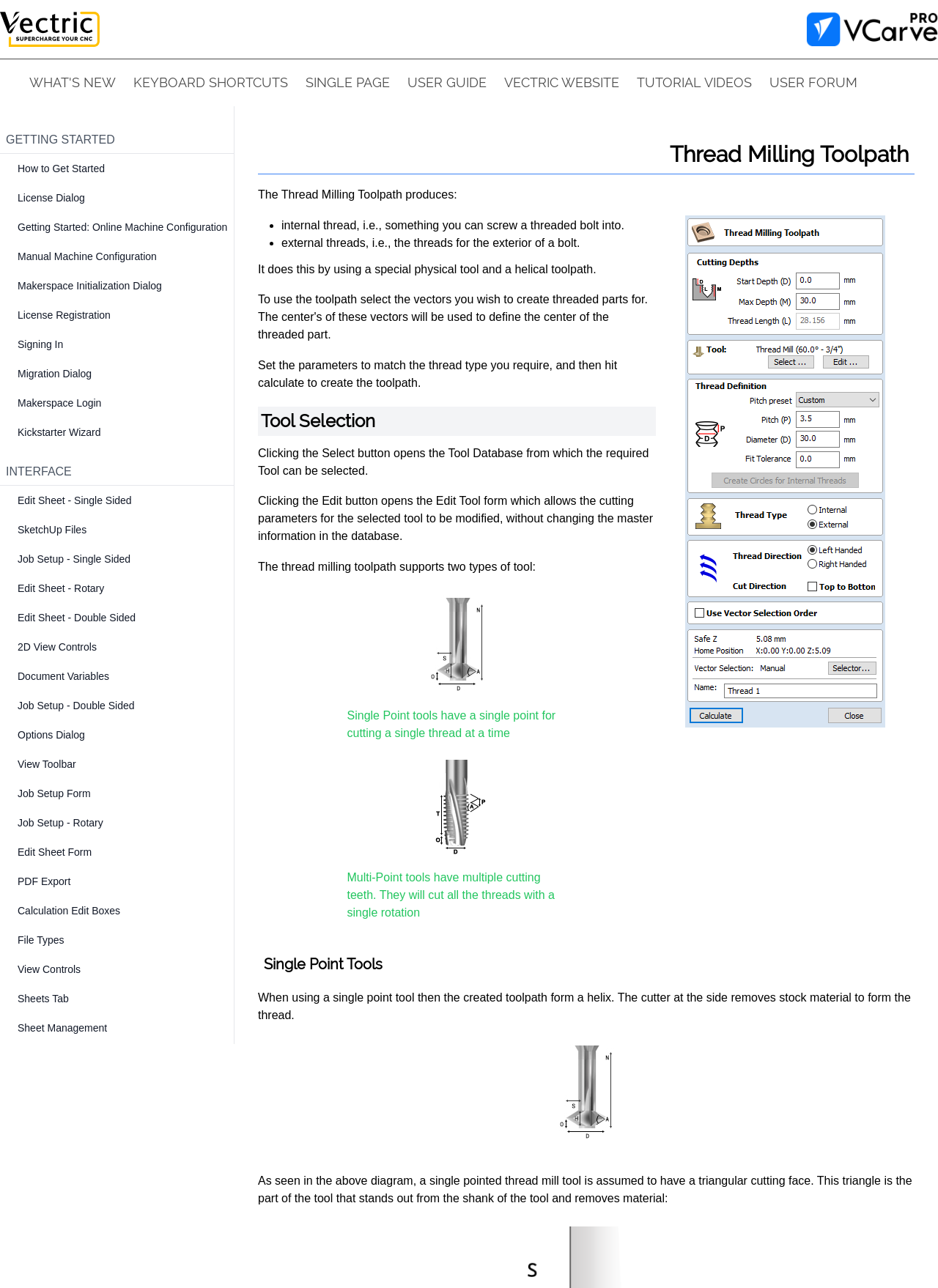Given the description of a UI element: "Distort Object", identify the bounding box coordinates of the matching element in the webpage screenshot.

[0.012, 0.933, 0.091, 0.951]